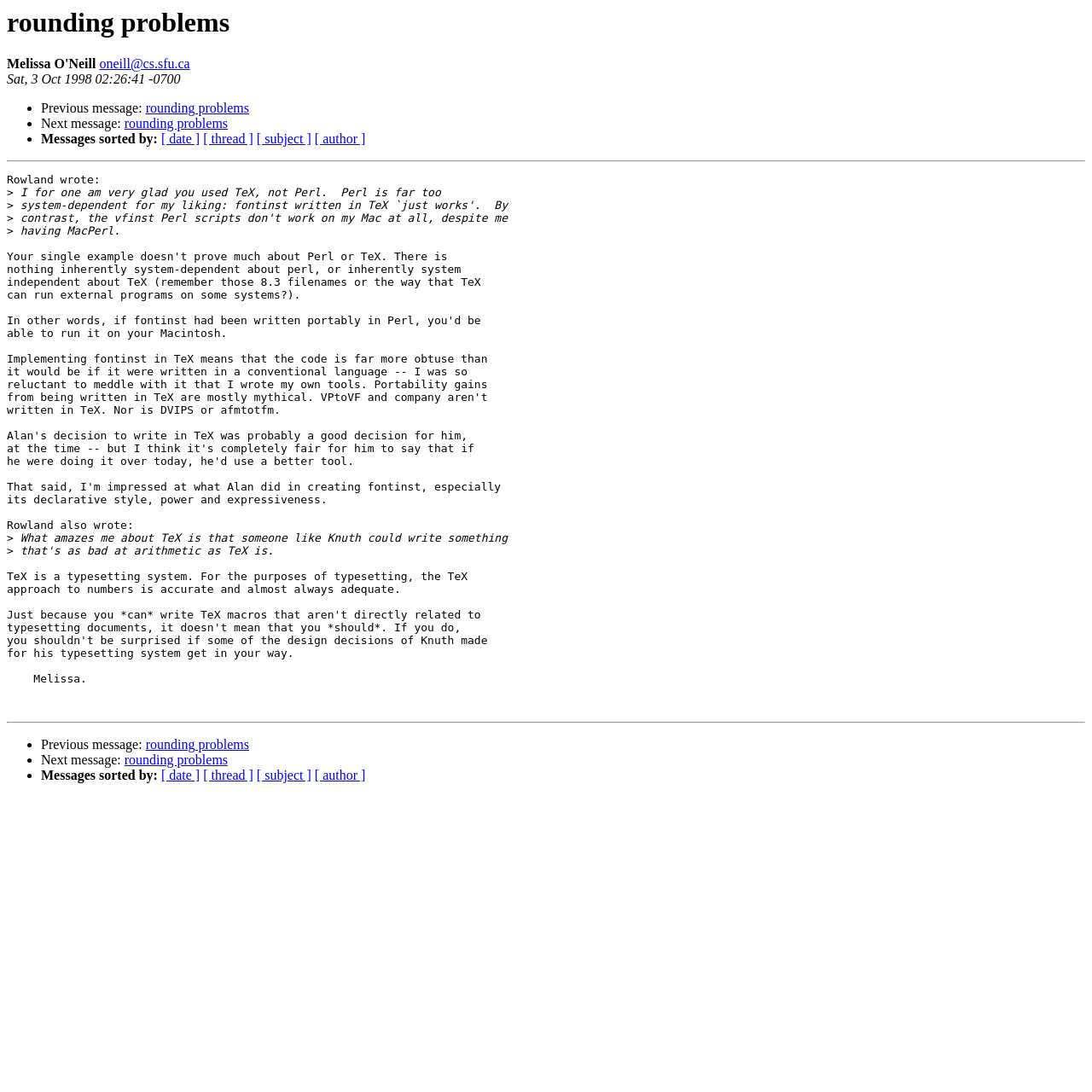Find the bounding box of the element with the following description: "rounding problems". The coordinates must be four float numbers between 0 and 1, formatted as [left, top, right, bottom].

[0.133, 0.675, 0.228, 0.689]